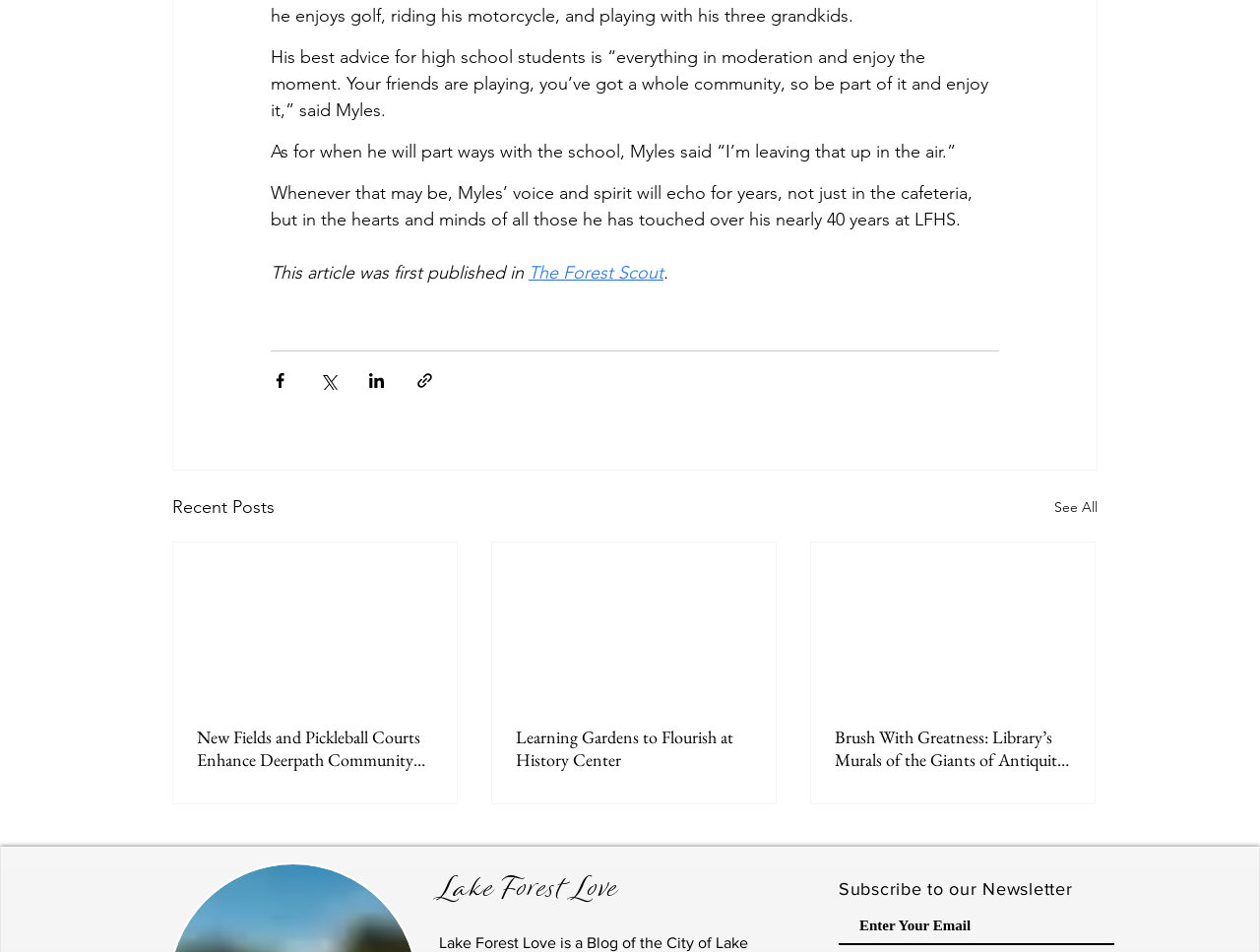What is the title of the first article?
Ensure your answer is thorough and detailed.

The title of the first article is not explicitly provided. However, it can be inferred that the article is about Myles, a person who has been part of LFHS for nearly 40 years, based on the text content.